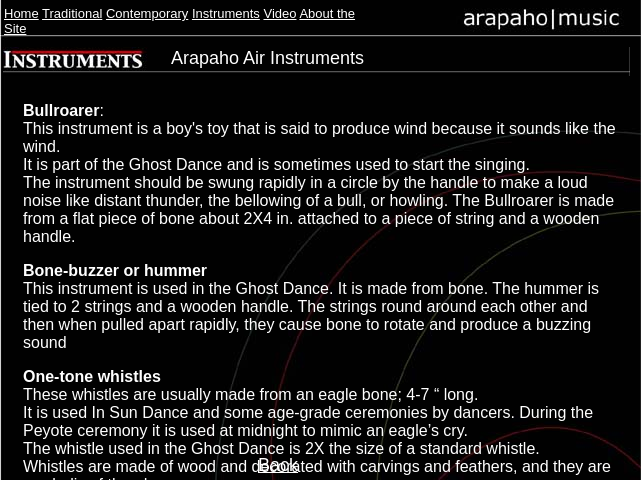Give a thorough description of the image, including any visible elements and their relationships.

The image depicts a section of the "Arapaho Air Instruments" webpage, showcasing various traditional instruments used in cultural ceremonies. Prominently featured are three instruments: 

1. **Bullroarer**: Described as a boy's toy linked to producing wind, the bullroarer is an essential part of the Ghost Dance. It's swung in a circular motion to create a sound akin to distant thunder or animal calls. This instrument is typically crafted from a flat piece of bone measuring approximately 2x4 inches, attached to a string and a wooden handle.

2. **Bone-buzzer or Hummer**: This instrument, also utilized in the Ghost Dance, is constructed from bone. It is designed with two strings that, when pulled apart rapidly, cause the bone to rotate and emit a buzzing sound. 

3. **One-tone Whistles**: Made from eagle bone and ranging from 4 to 7 inches in length, these whistles serve various ceremonial purposes, such as in the Sun Dance and peyote ceremonies, where they mimic an eagle's cry. Notably, those associated with the Ghost Dance are twice the size of standard whistles and are often adorned with carvings and feathers, symbolizing their cultural significance.

This informative excerpt highlights the importance of these instruments within the Arapaho tradition and their roles in ceremonial practices.